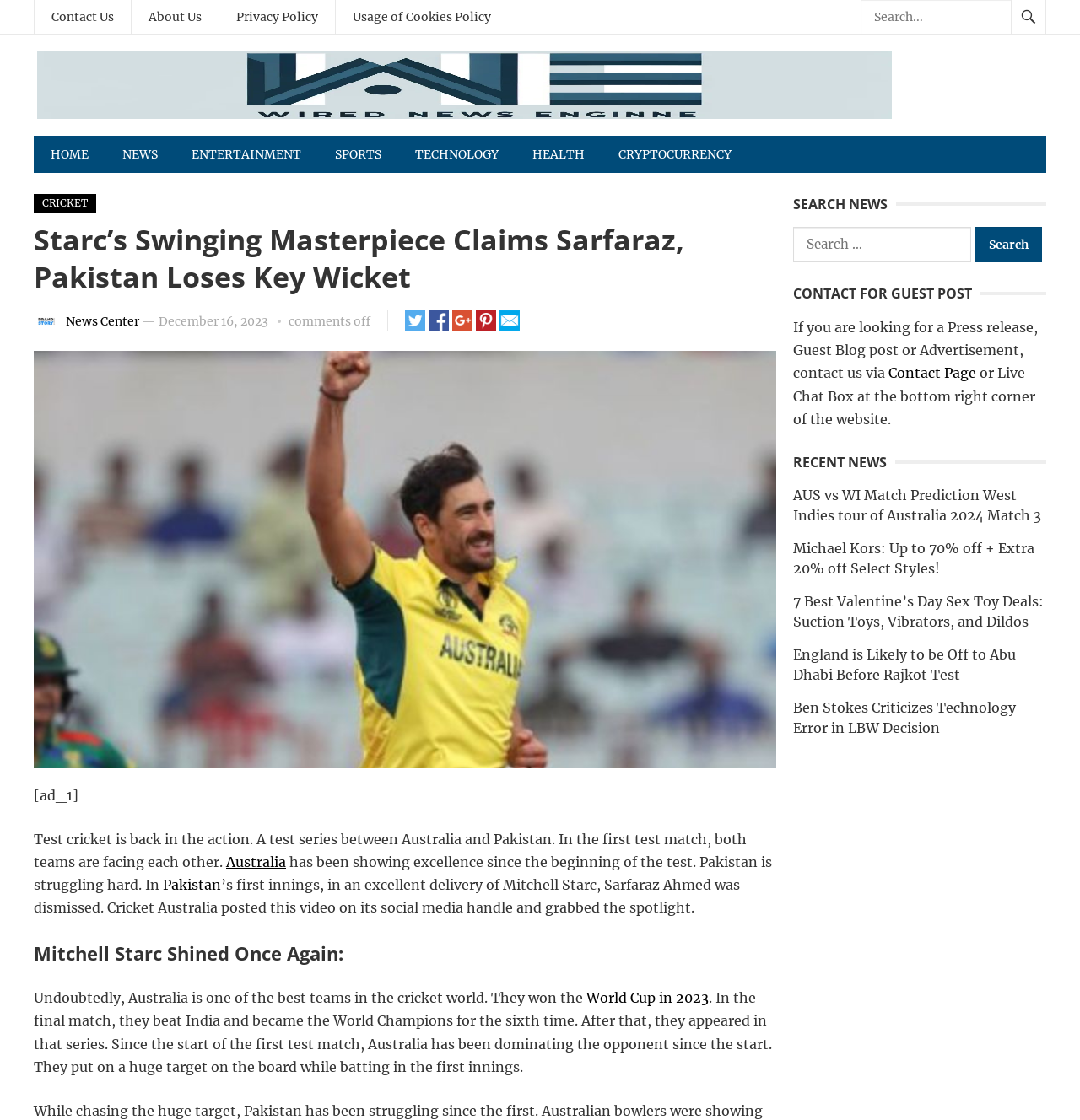Find and extract the text of the primary heading on the webpage.

Starc’s Swinging Masterpiece Claims Sarfaraz, Pakistan Loses Key Wicket